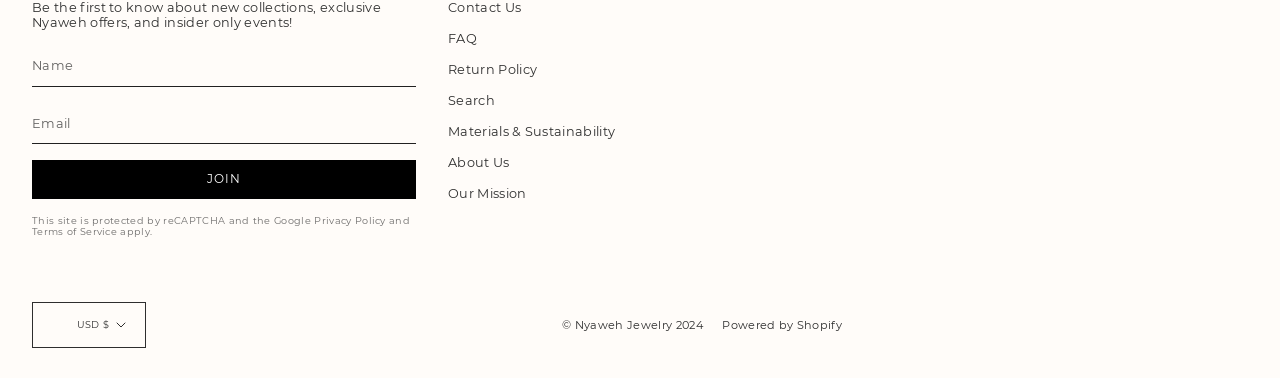Refer to the image and answer the question with as much detail as possible: What is the purpose of the 'JOIN' button?

The 'JOIN' button is located below the text input fields for 'Name' and 'Email', suggesting that it is used to submit the user's information to join Nyaweh's exclusive offers, events, and collections.